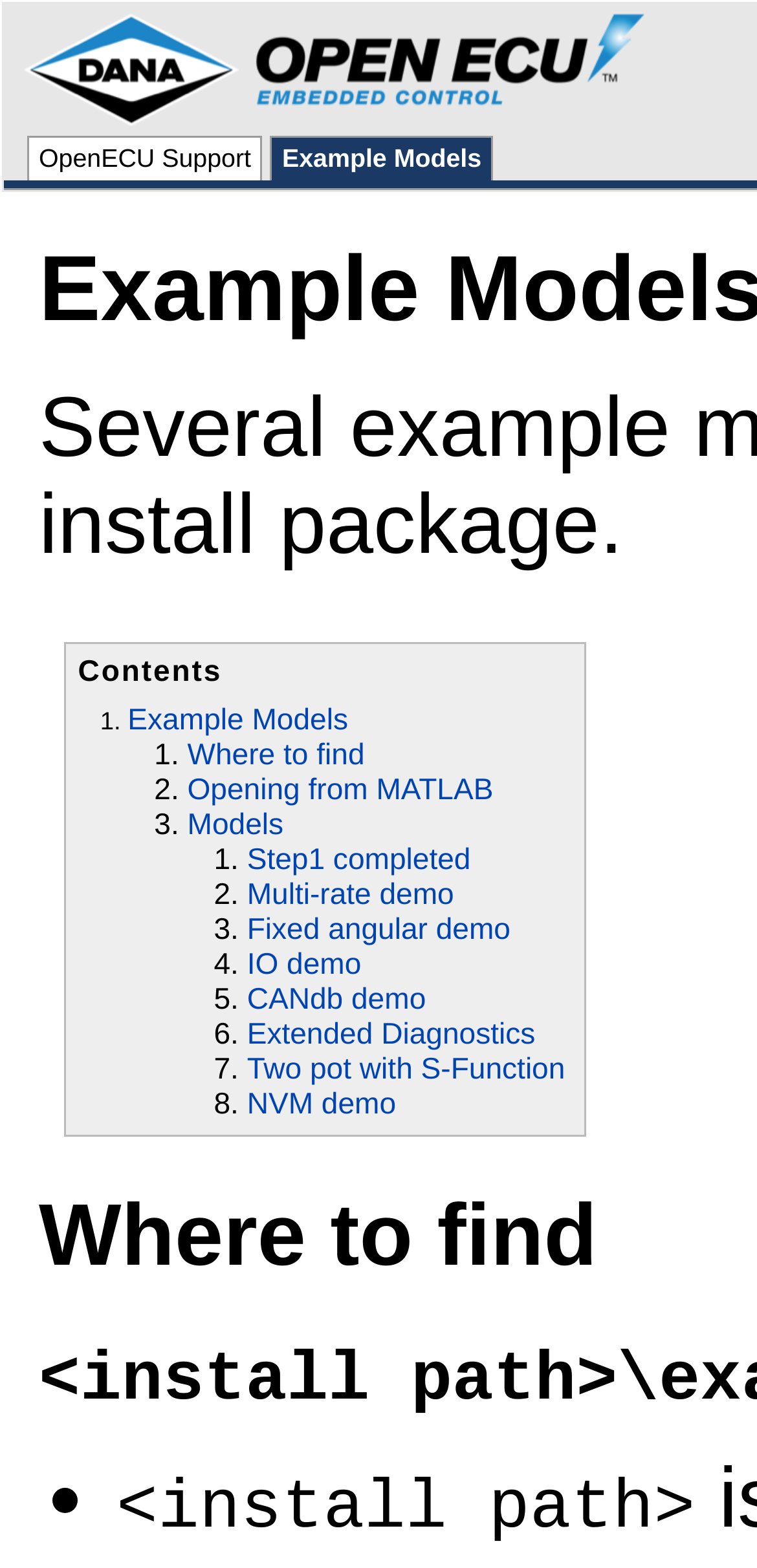Please determine the bounding box coordinates for the element with the description: "Models".

[0.247, 0.516, 0.374, 0.537]